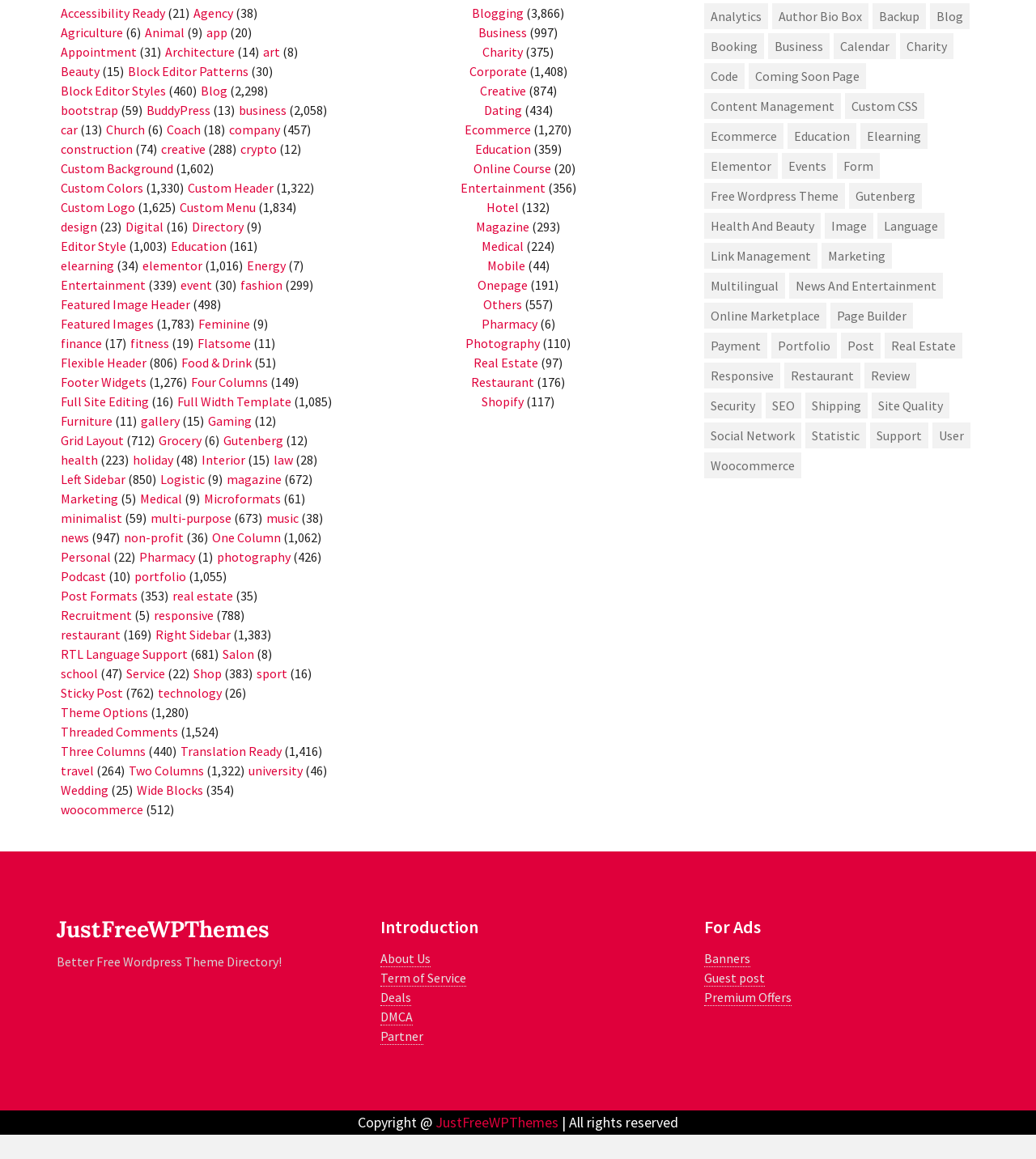Locate the UI element described by real estate and provide its bounding box coordinates. Use the format (top-left x, top-left y, bottom-right x, bottom-right y) with all values as floating point numbers between 0 and 1.

[0.166, 0.507, 0.225, 0.521]